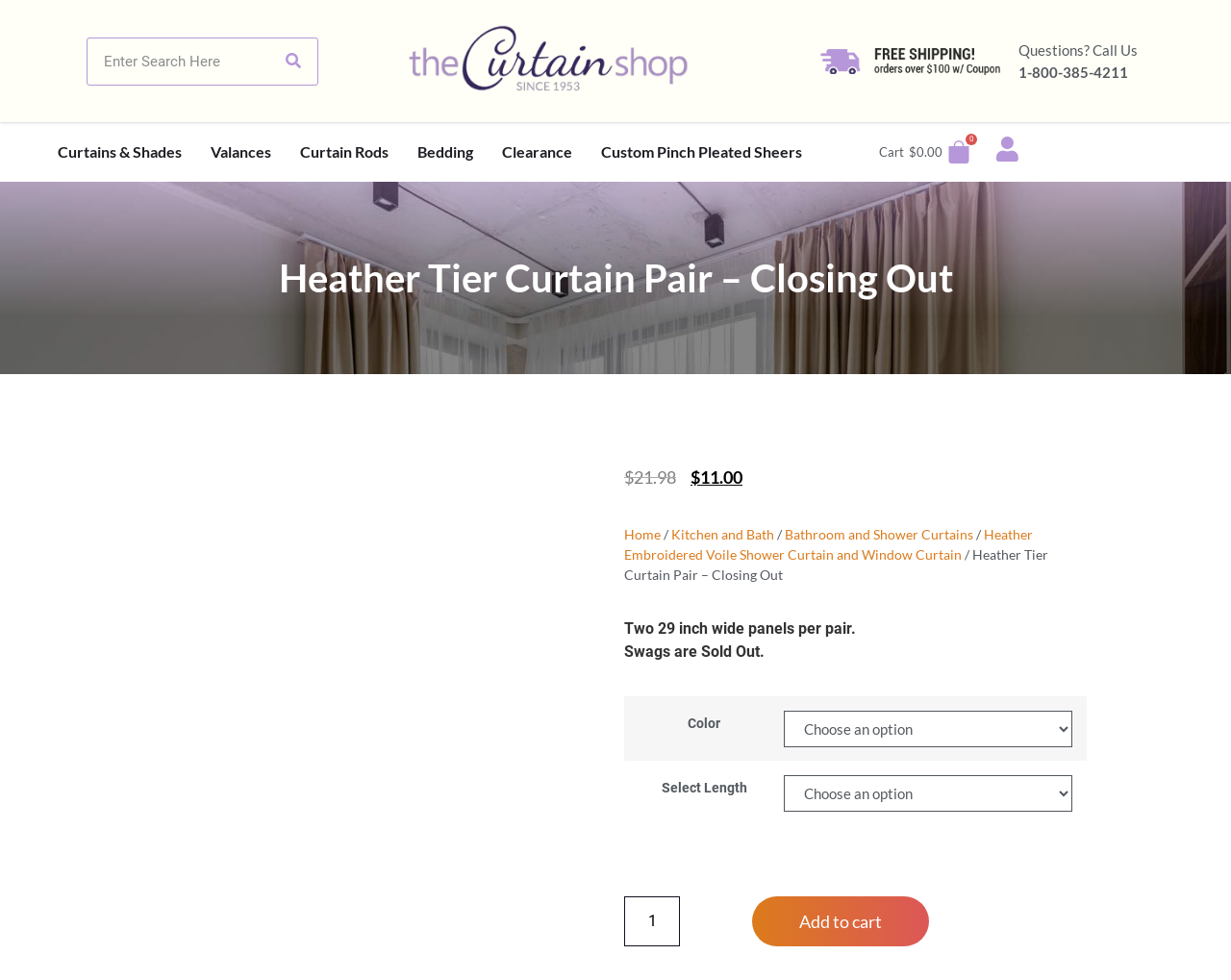Find and provide the bounding box coordinates for the UI element described with: "Curtain Rods".

[0.244, 0.133, 0.316, 0.178]